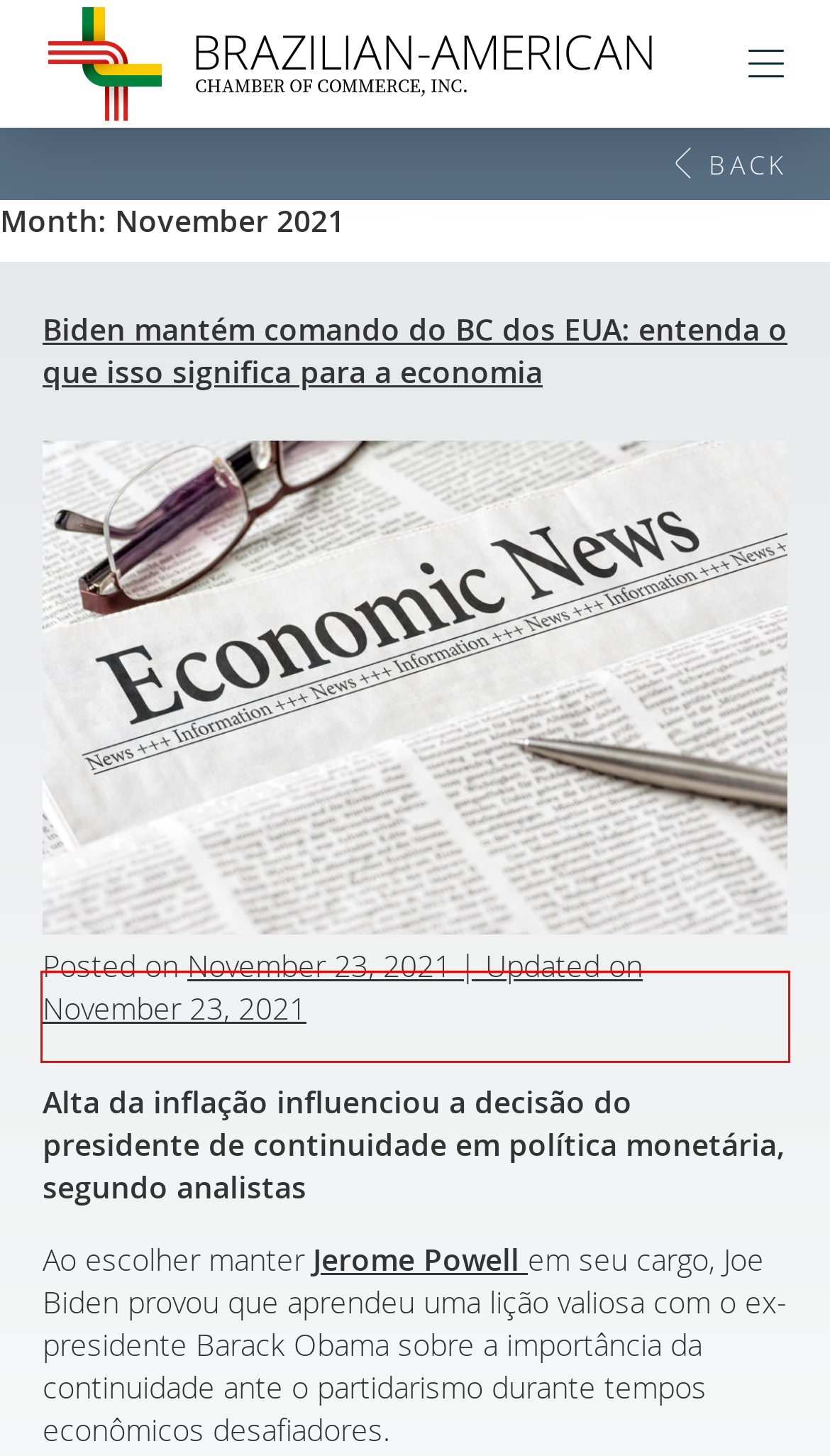Look at the screenshot of a webpage, where a red bounding box highlights an element. Select the best description that matches the new webpage after clicking the highlighted element. Here are the candidates:
A. Brazil Summit - Brazilian-American Chamber of Commerce
B. Past Events - Brazilian-American Chamber of Commerce
C. Sponsorship - Brazilian-American Chamber of Commerce
D. Home - Brazilian-American Chamber of Commerce
E. Brazil Economic Conference - Brazilian-American Chamber of Commerce
F. Research - Brazilian-American Chamber of Commerce
G. Our Team - Brazilian-American Chamber of Commerce
H. Doing Business in U.S. - Brazilian-American Chamber of Commerce

F